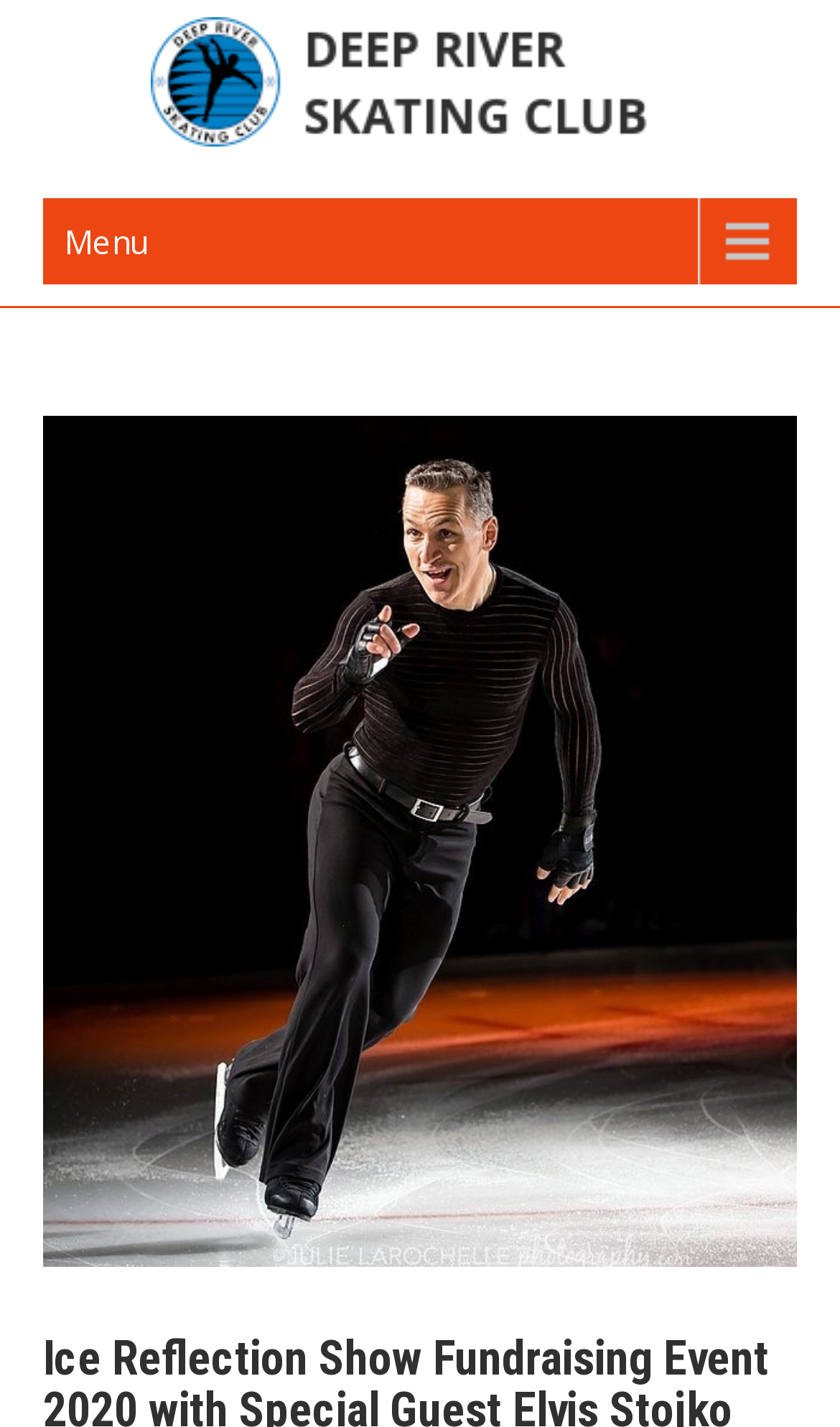Determine and generate the text content of the webpage's headline.

Deep River Skating Club